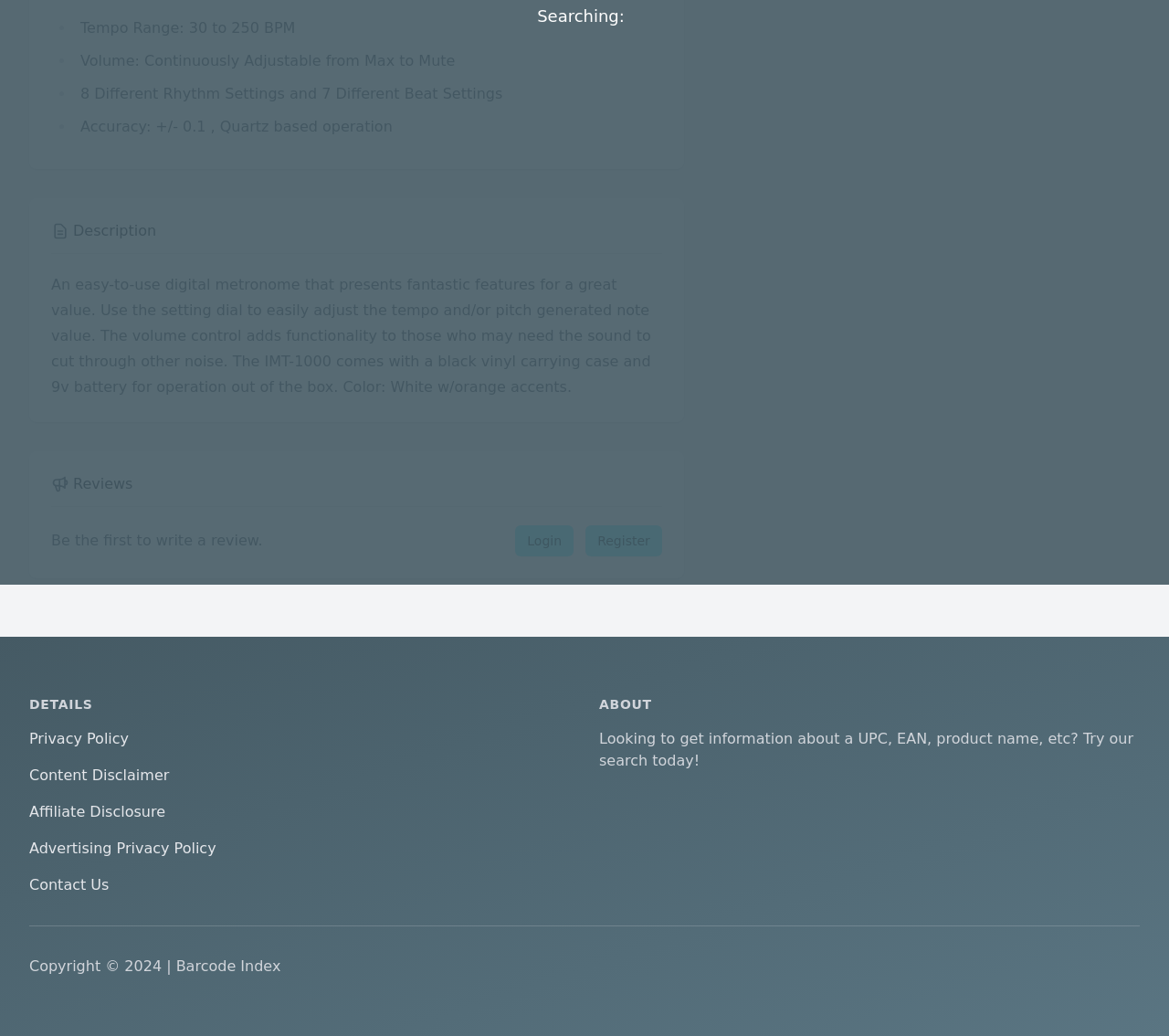Answer the question below in one word or phrase:
What is the purpose of the search function?

To get information about a UPC, EAN, product name, etc